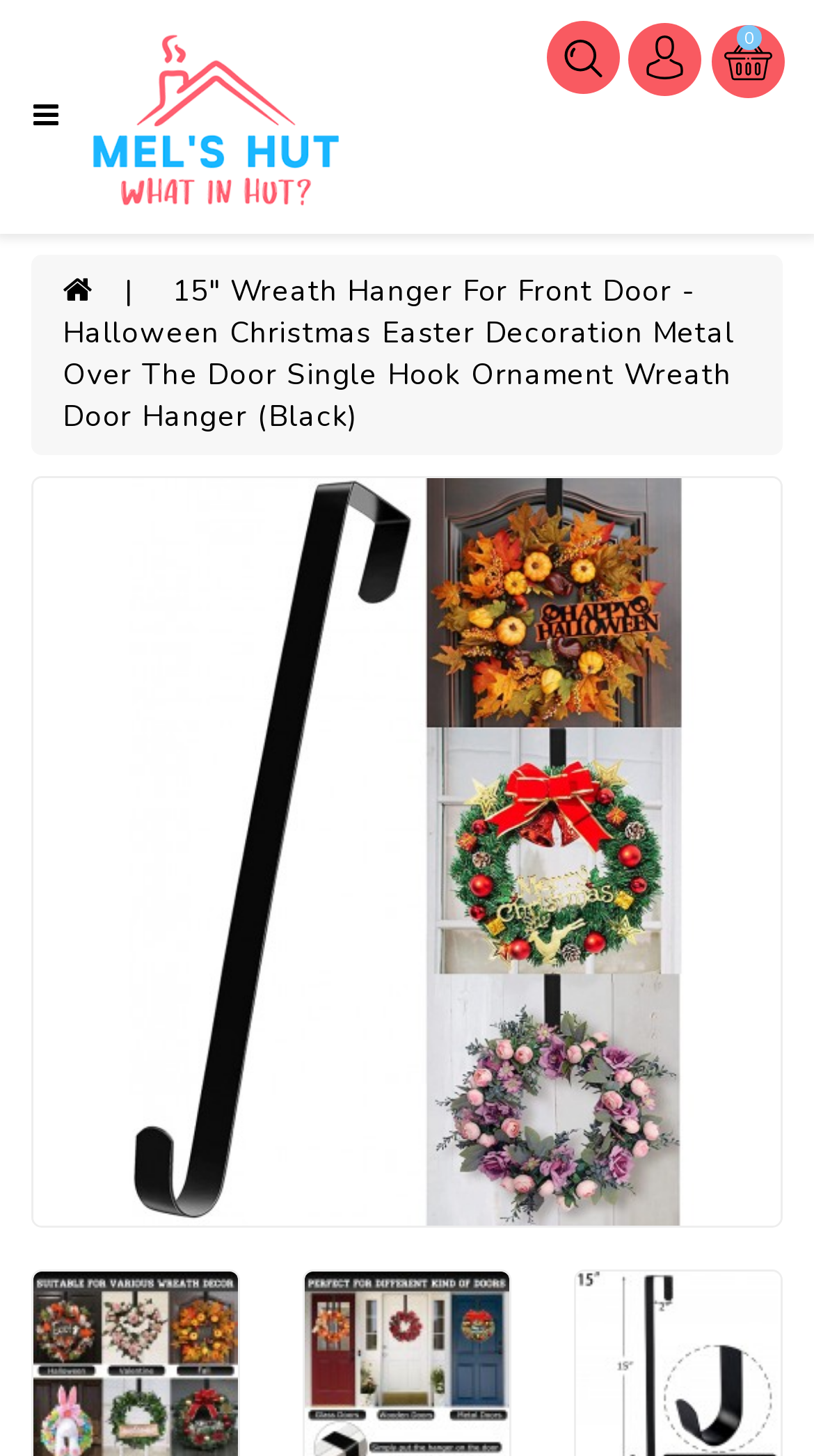Determine the bounding box coordinates for the region that must be clicked to execute the following instruction: "view categories".

[0.038, 0.017, 0.241, 0.044]